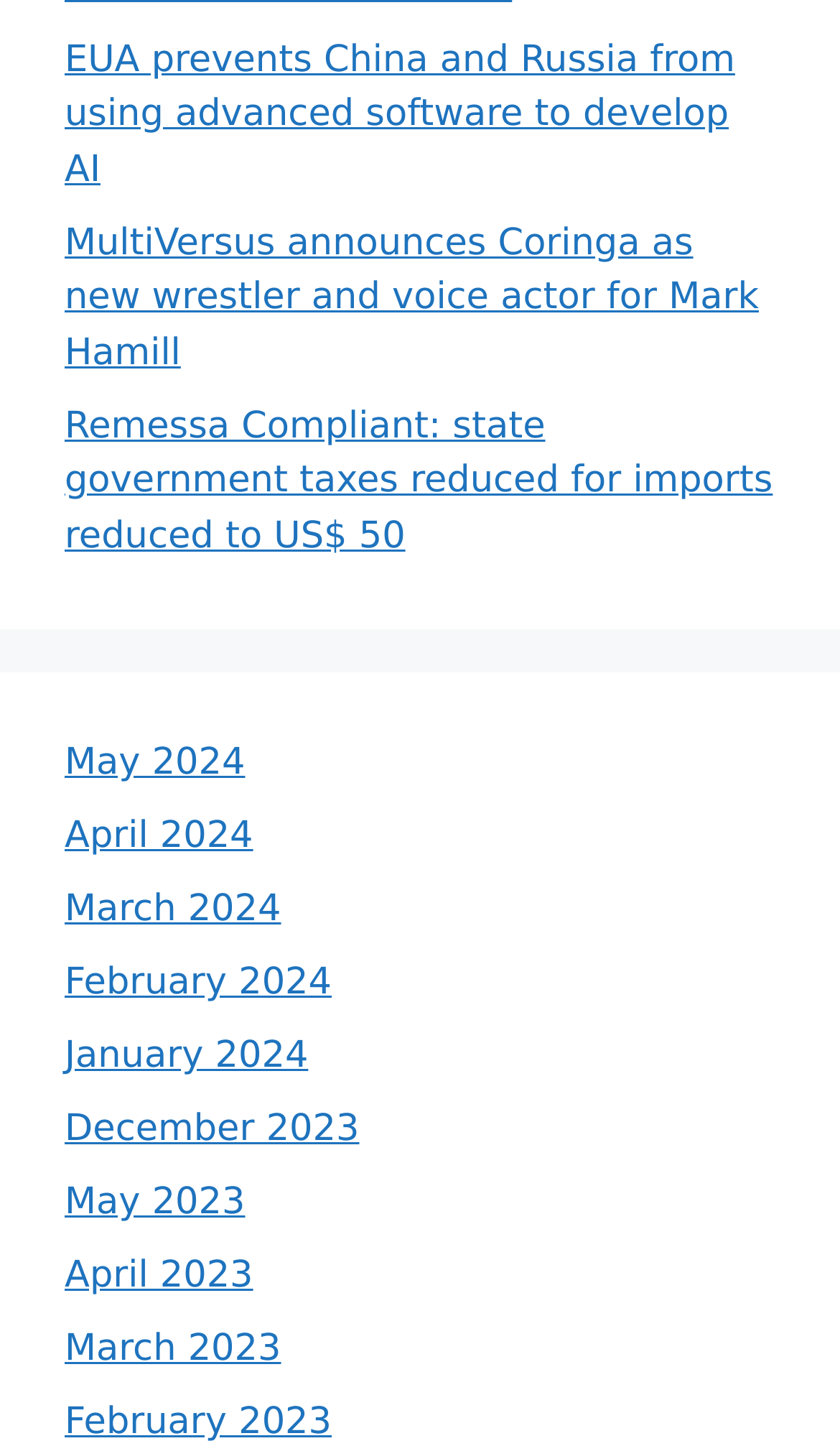Identify the bounding box coordinates for the element you need to click to achieve the following task: "Read Remessa Compliant: state government taxes reduced for imports reduced to US$ 50 article". Provide the bounding box coordinates as four float numbers between 0 and 1, in the form [left, top, right, bottom].

[0.077, 0.28, 0.92, 0.385]